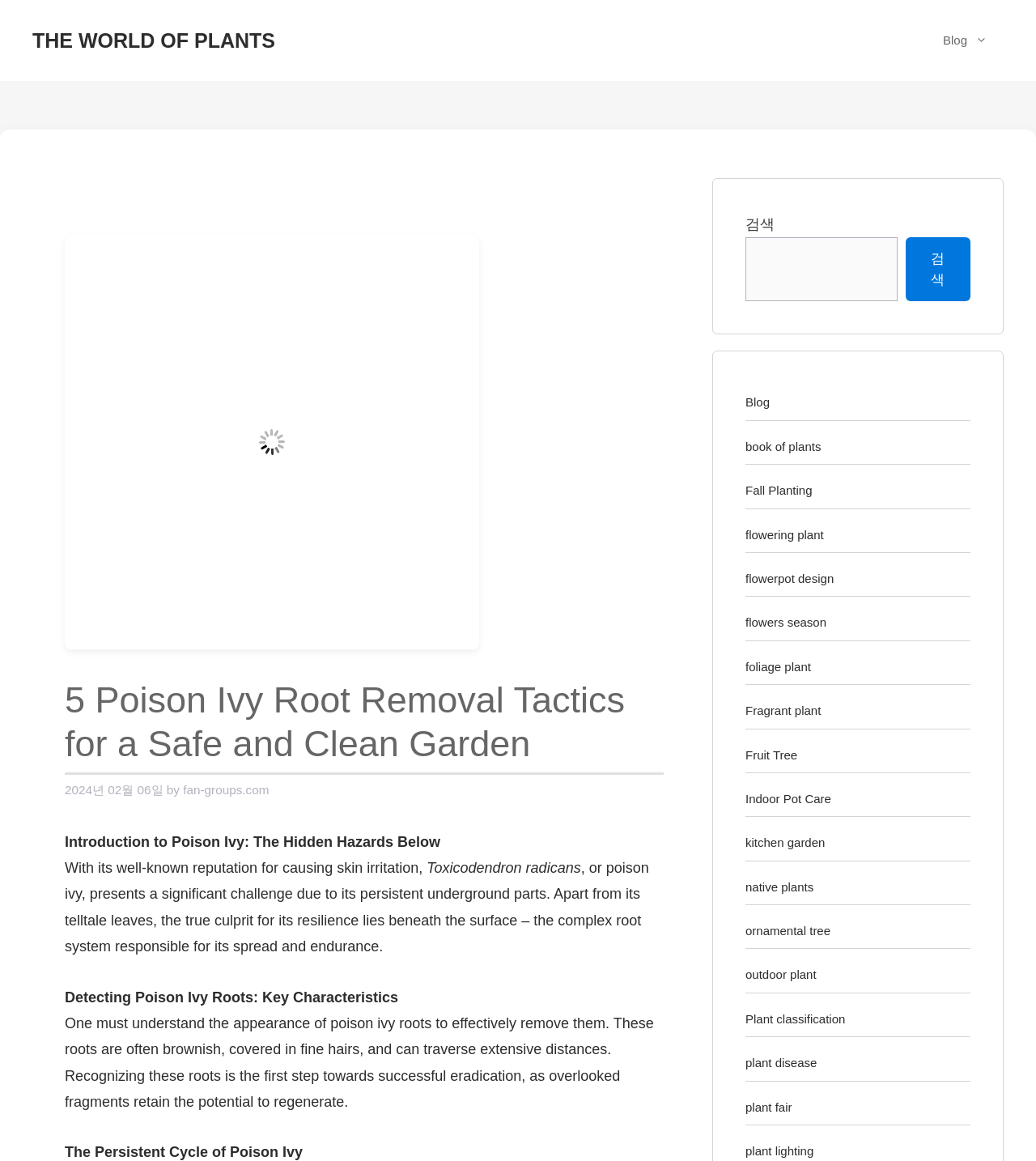Please locate the clickable area by providing the bounding box coordinates to follow this instruction: "Search for something".

[0.72, 0.205, 0.866, 0.26]